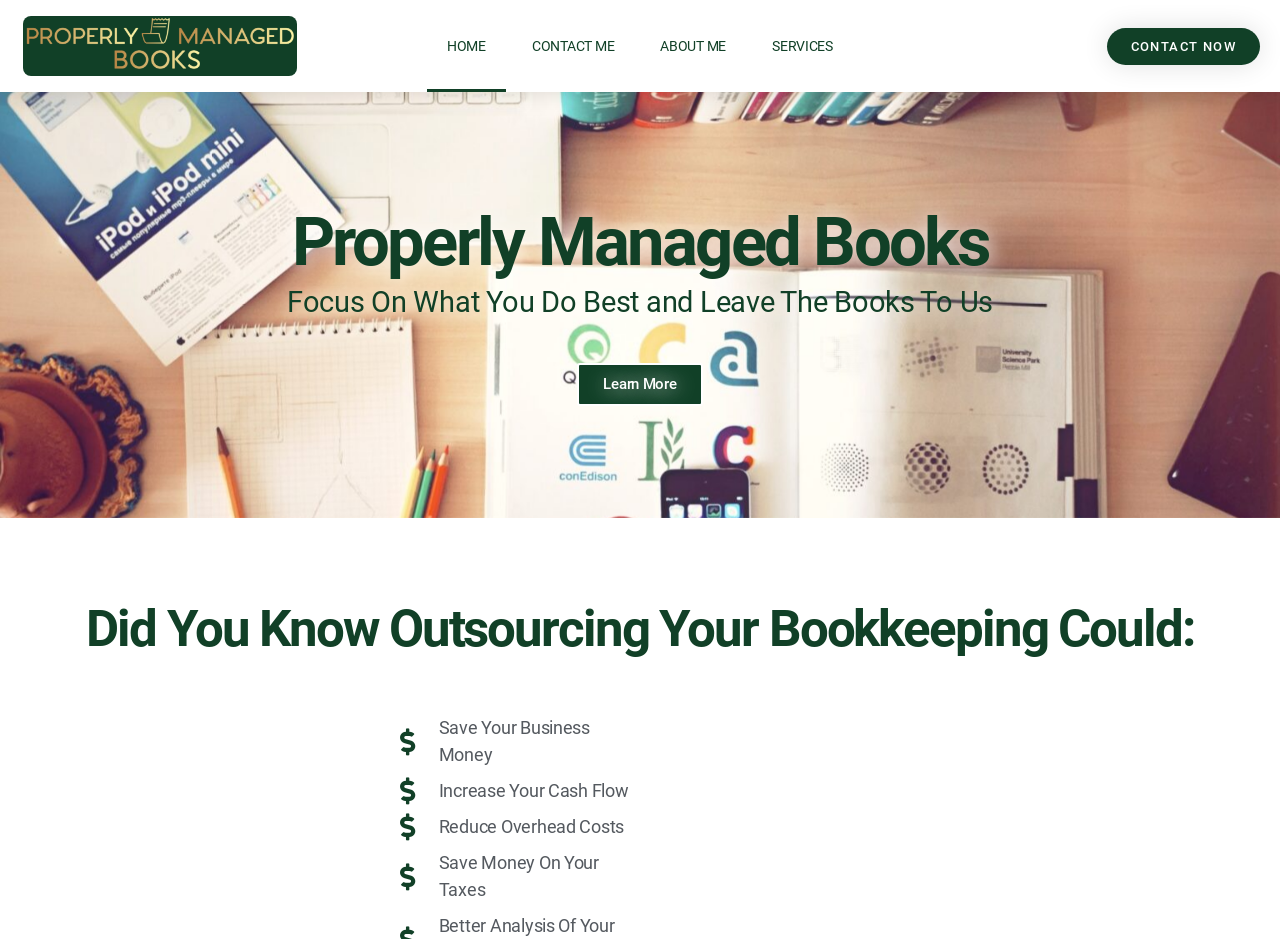Create a full and detailed caption for the entire webpage.

The webpage is titled "Properly Managed Books" and has a prominent image spanning the entire width of the page, taking up about half of the screen's height. At the top, there are five navigation links: "HOME", "CONTACT ME", "ABOUT ME", "SERVICES", and "CONTACT NOW", aligned horizontally and evenly spaced.

Below the navigation links, the title "Properly Managed Books" is displayed in a large font, followed by a tagline "Focus On What You Do Best and Leave The Books To Us". A "Learn More" link is positioned below the tagline.

Further down, there is a section with a heading "Did You Know Outsourcing Your Bookkeeping Could:", which is followed by four bullet points: "Save Your Business Money", "Increase Your Cash Flow", "Reduce Overhead Costs", and "Save Money On Your Taxes". These bullet points are aligned vertically and positioned near the center of the page.

There is also a smaller image located near the bottom of the page, to the right of the bullet points.